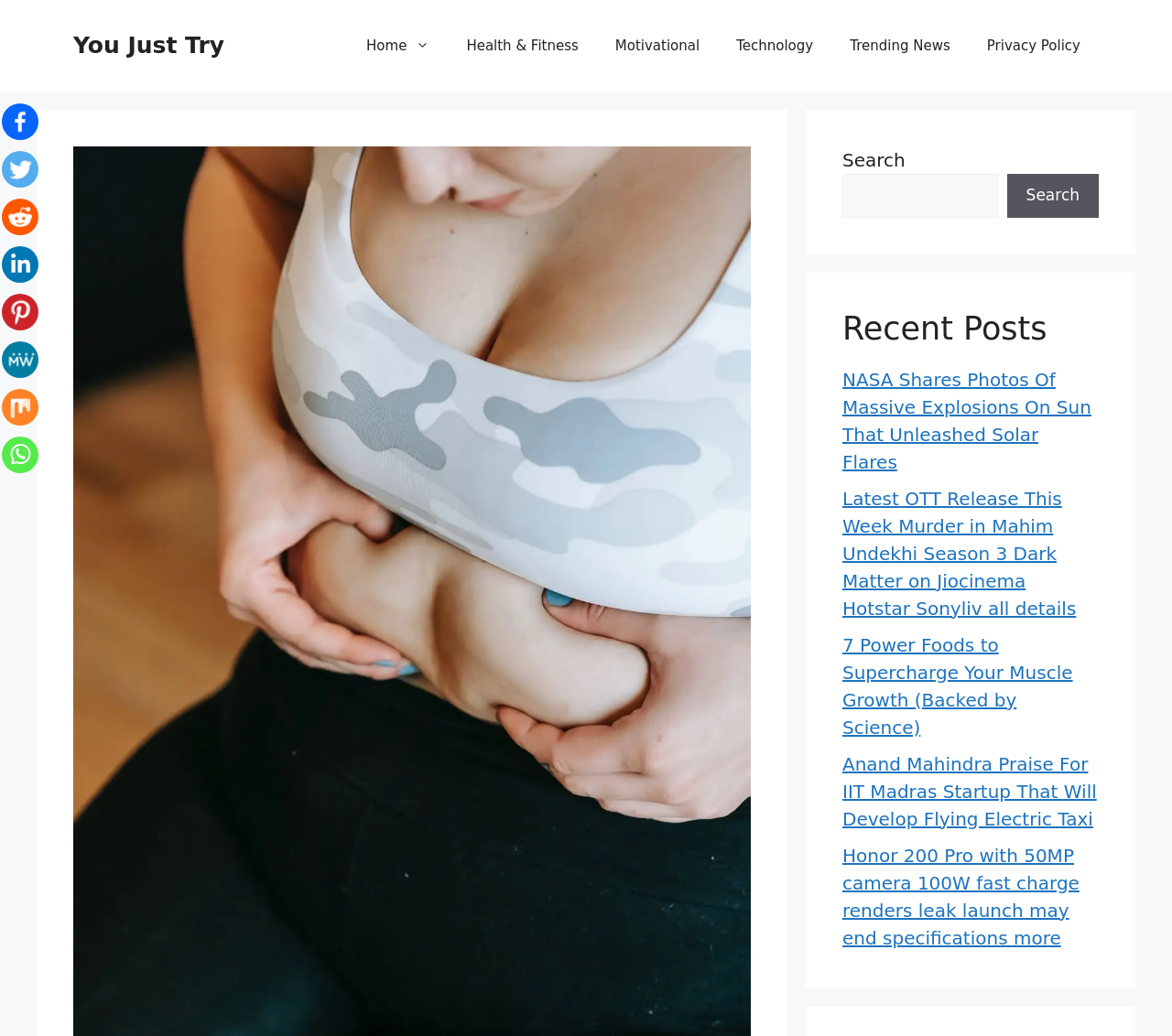Generate an in-depth caption that captures all aspects of the webpage.

The webpage is about a health and fitness blog, with a focus on weight loss. At the top, there is a banner with the site's name, "You Just Try", and a navigation menu with links to various categories such as "Home", "Health & Fitness", "Motivational", "Technology", and "Trending News". Below the navigation menu, there are social media links with icons for Facebook, Twitter, Reddit, Linkedin, Pinterest, MeWe, Mix, and Whatsapp.

On the right side of the page, there is a search bar with a search button. Below the search bar, there is a section titled "Recent Posts" with five links to recent articles. The articles' titles include "NASA Shares Photos Of Massive Explosions On Sun That Unleashed Solar Flares", "Latest OTT Release This Week Murder in Mahim Undekhi Season 3 Dark Matter on Jiocinema Hotstar Sonyliv all details", "7 Power Foods to Supercharge Your Muscle Growth (Backed by Science)", "Anand Mahindra Praise For IIT Madras Startup That Will Develop Flying Electric Taxi", and "Honor 200 Pro with 50MP camera 100W fast charge renders leak launch may end specifications more".

The main content of the page appears to be an article about effective and sustainable ways to lose weight faster, with a focus on investing in one's health and well-being.